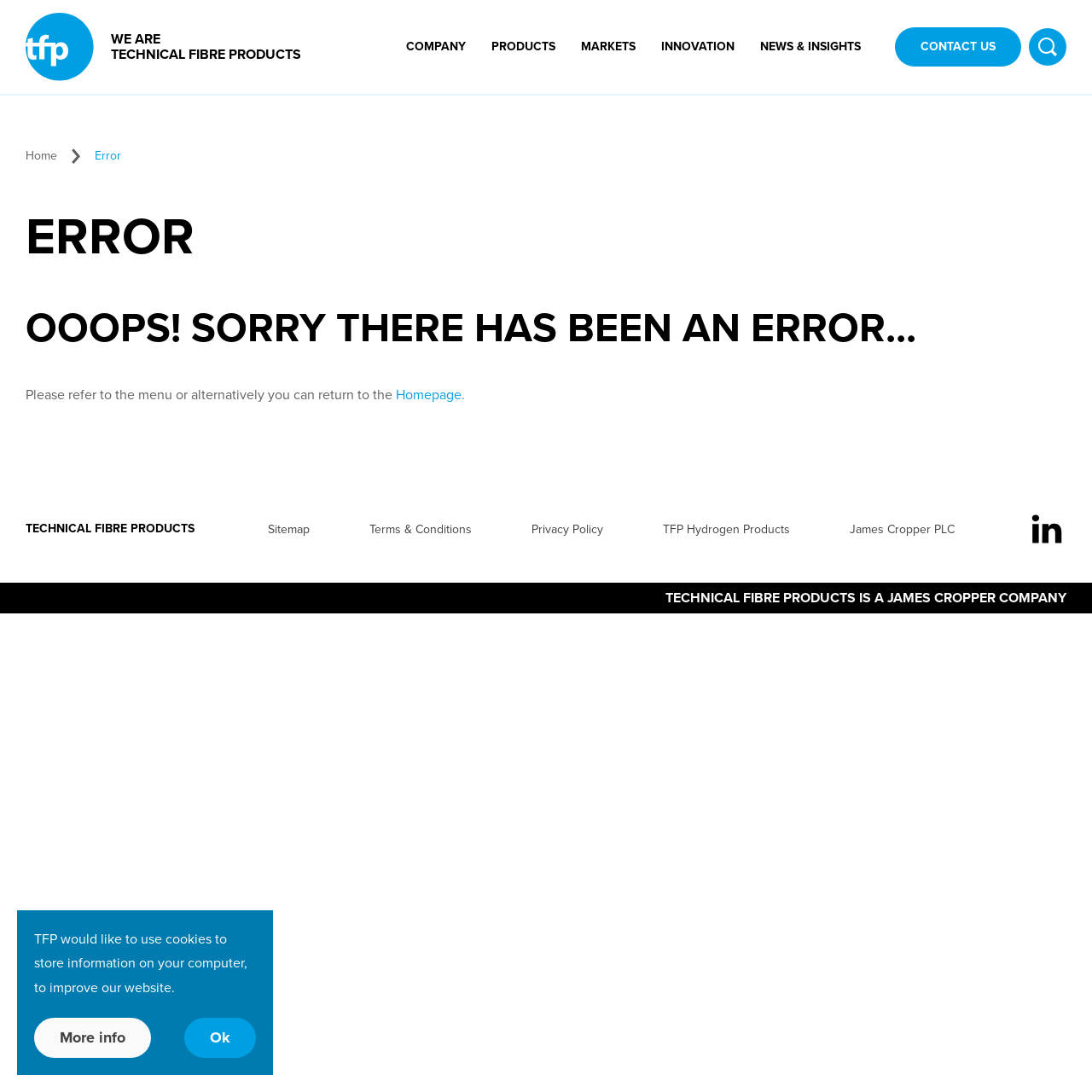Locate the bounding box of the UI element with the following description: "More info".

[0.031, 0.932, 0.138, 0.969]